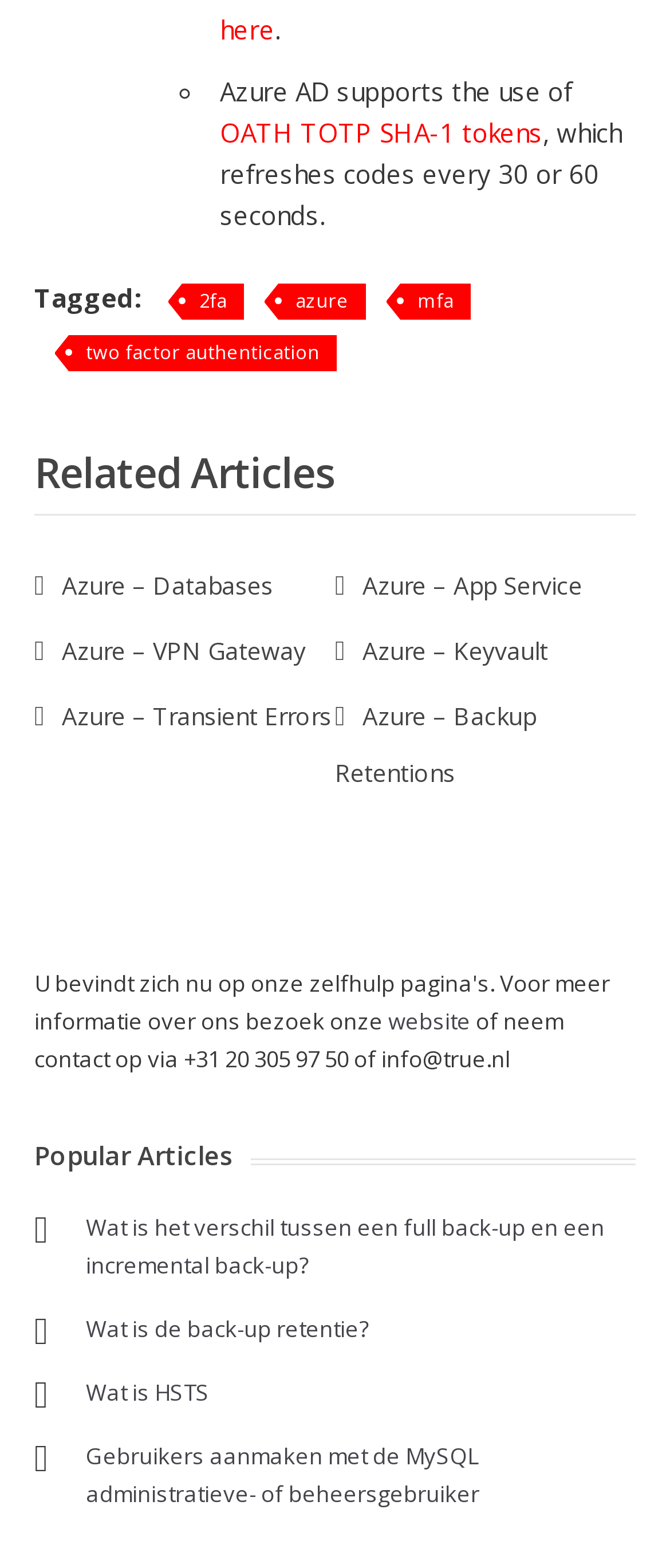Locate the bounding box coordinates of the area that needs to be clicked to fulfill the following instruction: "Visit 'Azure – Databases'". The coordinates should be in the format of four float numbers between 0 and 1, namely [left, top, right, bottom].

[0.051, 0.363, 0.407, 0.384]